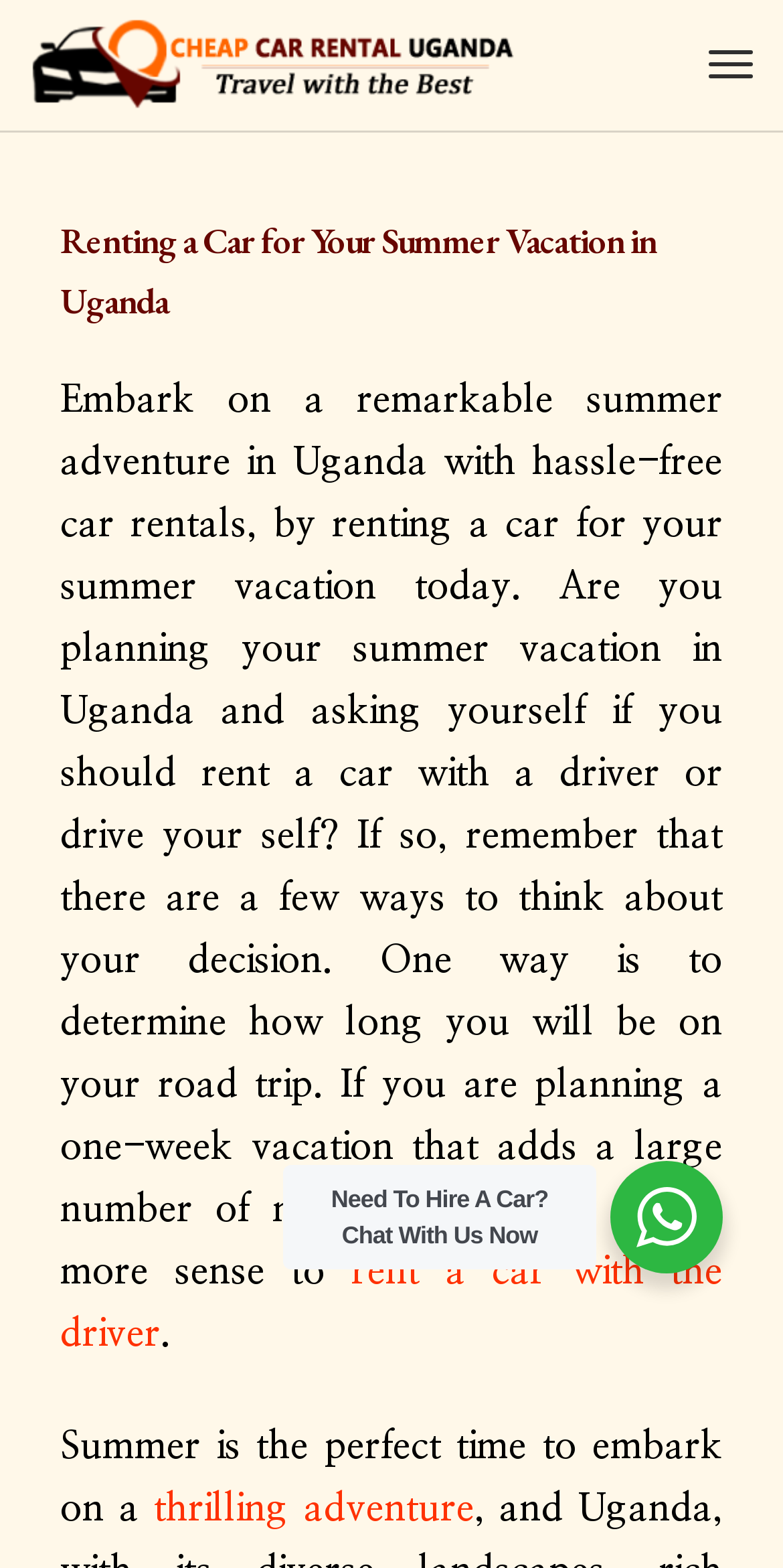Reply to the question with a single word or phrase:
What is one factor to consider when deciding to rent a car?

Trip duration